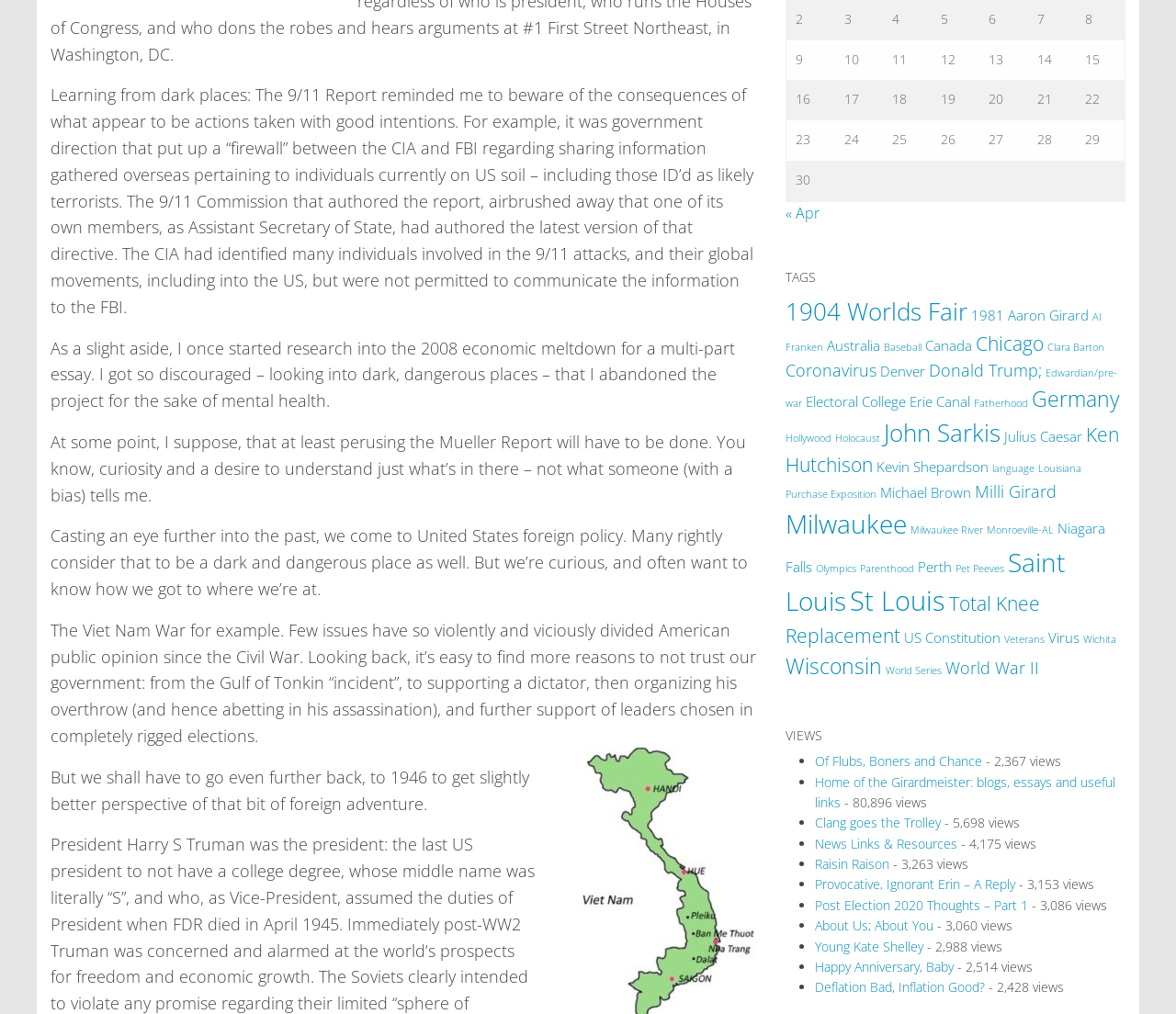Based on the image, please respond to the question with as much detail as possible:
What is the navigation option below the grid cells?

Below the grid cells, there is a navigation option that says 'Previous and next months', which allows users to navigate to previous or next months.